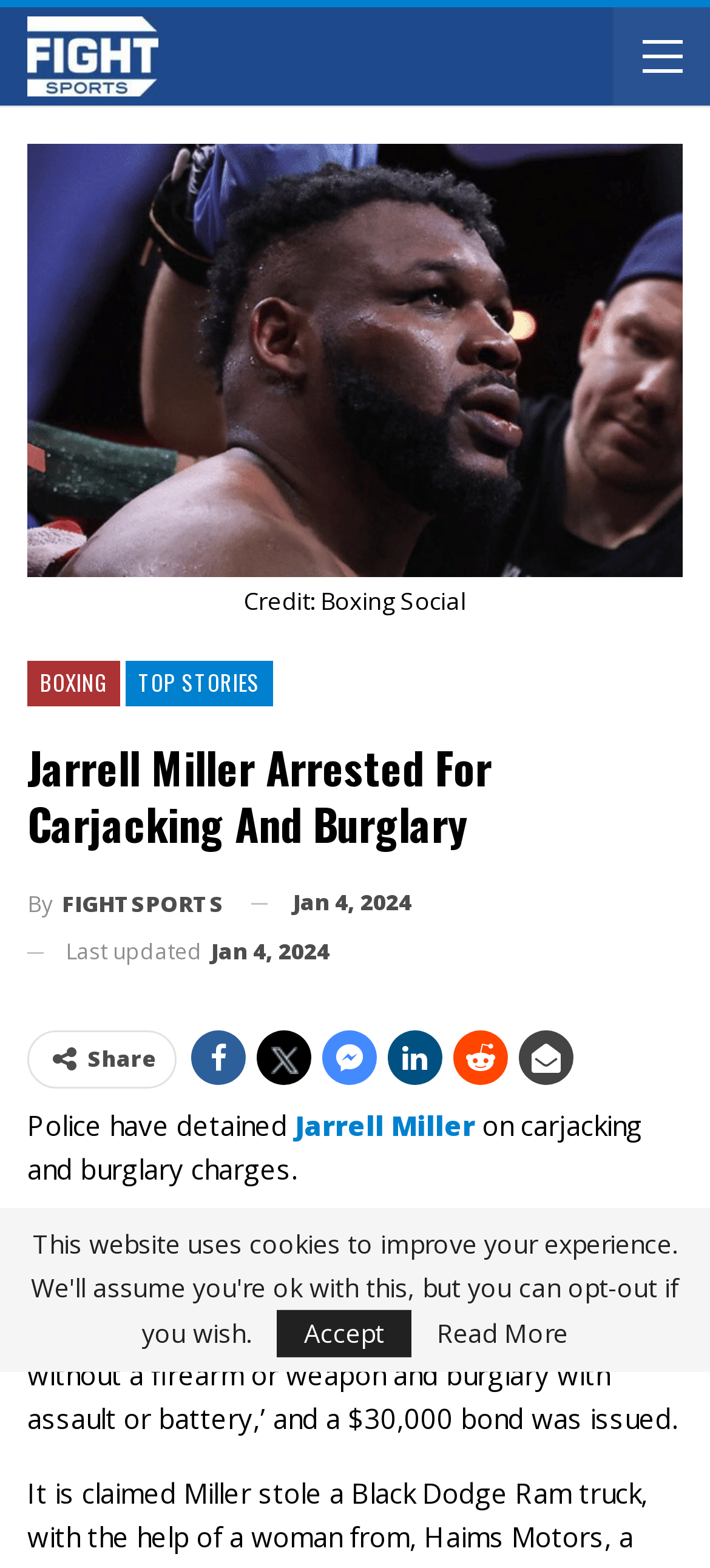Determine the bounding box coordinates of the UI element described by: "parent_node: Credit: Boxing Social".

[0.038, 0.218, 0.962, 0.239]